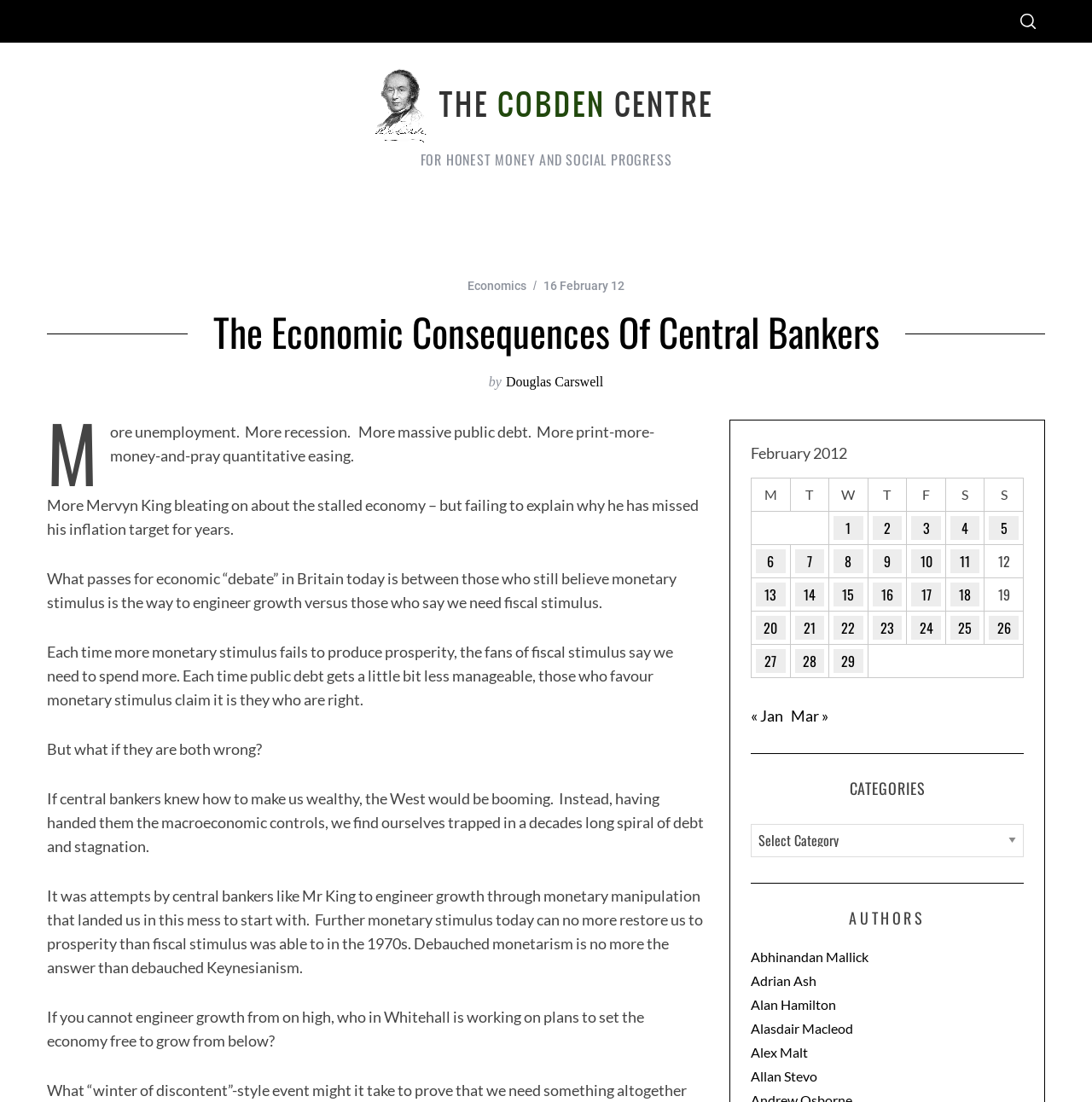Please provide the bounding box coordinates for the element that needs to be clicked to perform the following instruction: "View posts published on February 16, 2012". The coordinates should be given as four float numbers between 0 and 1, i.e., [left, top, right, bottom].

[0.795, 0.525, 0.83, 0.555]